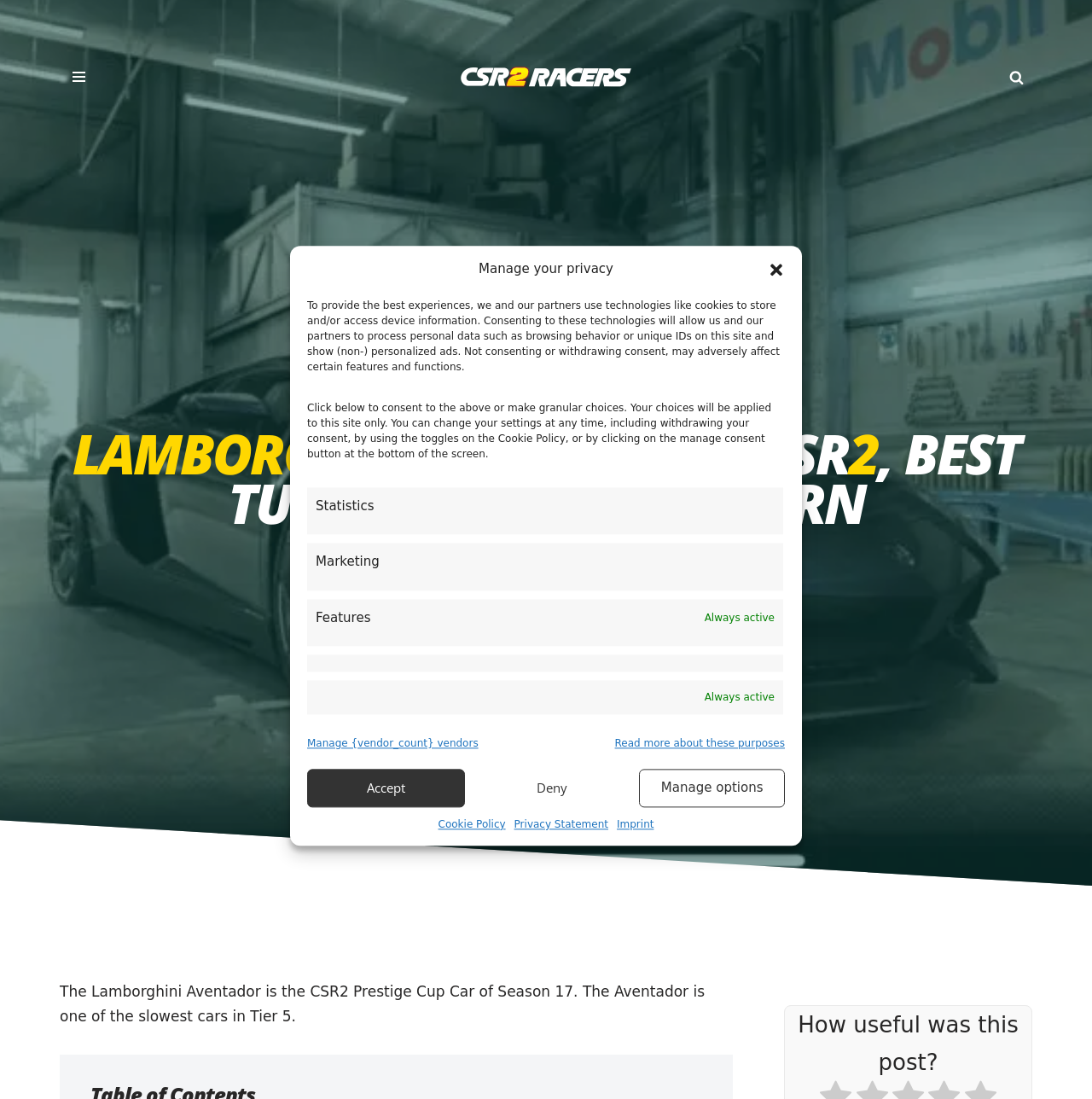Give a one-word or short phrase answer to this question: 
What is the date mentioned in the webpage?

02/15/2024